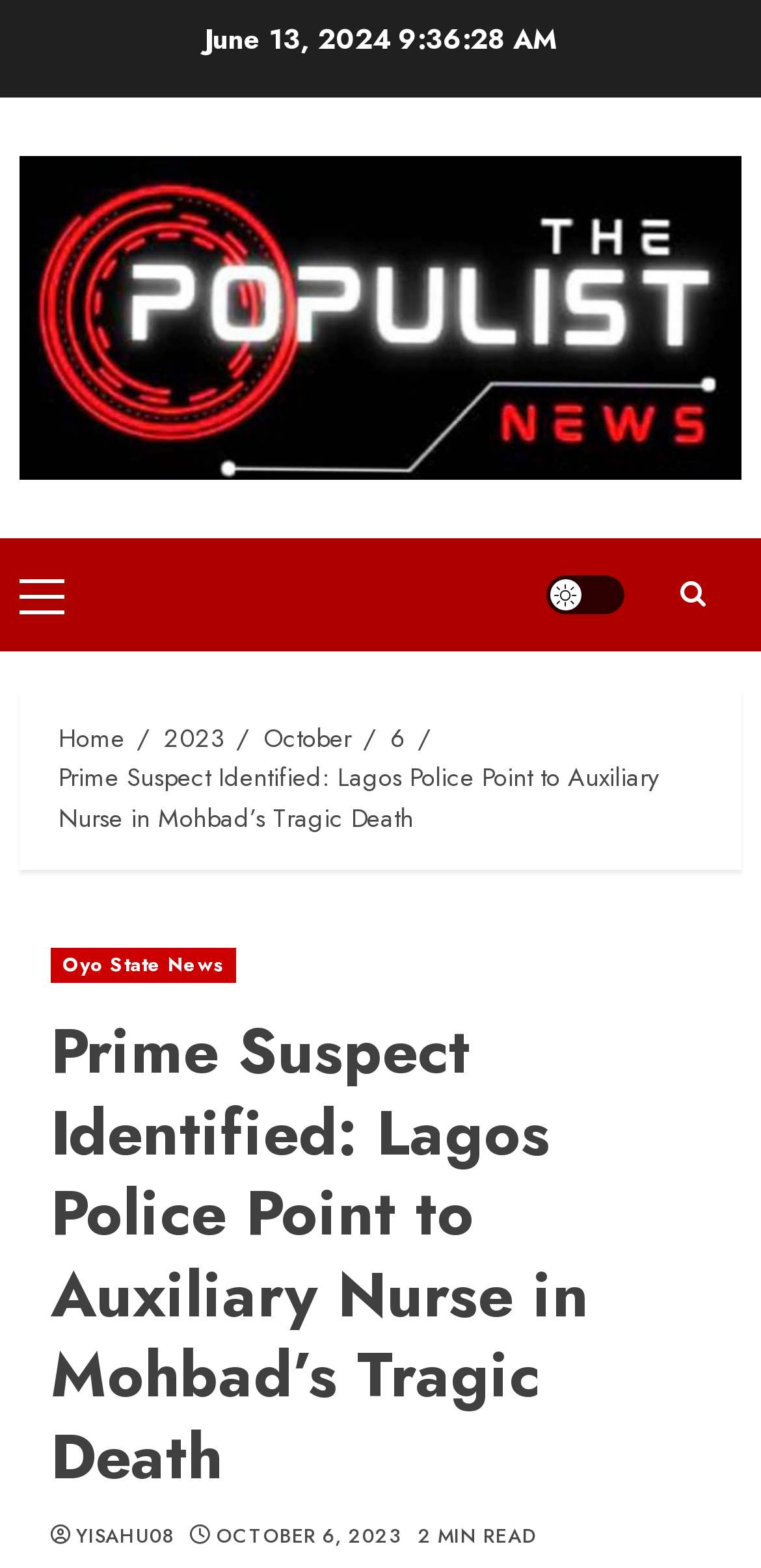Using the format (top-left x, top-left y, bottom-right x, bottom-right y), and given the element description, identify the bounding box coordinates within the screenshot: Home

[0.077, 0.459, 0.164, 0.483]